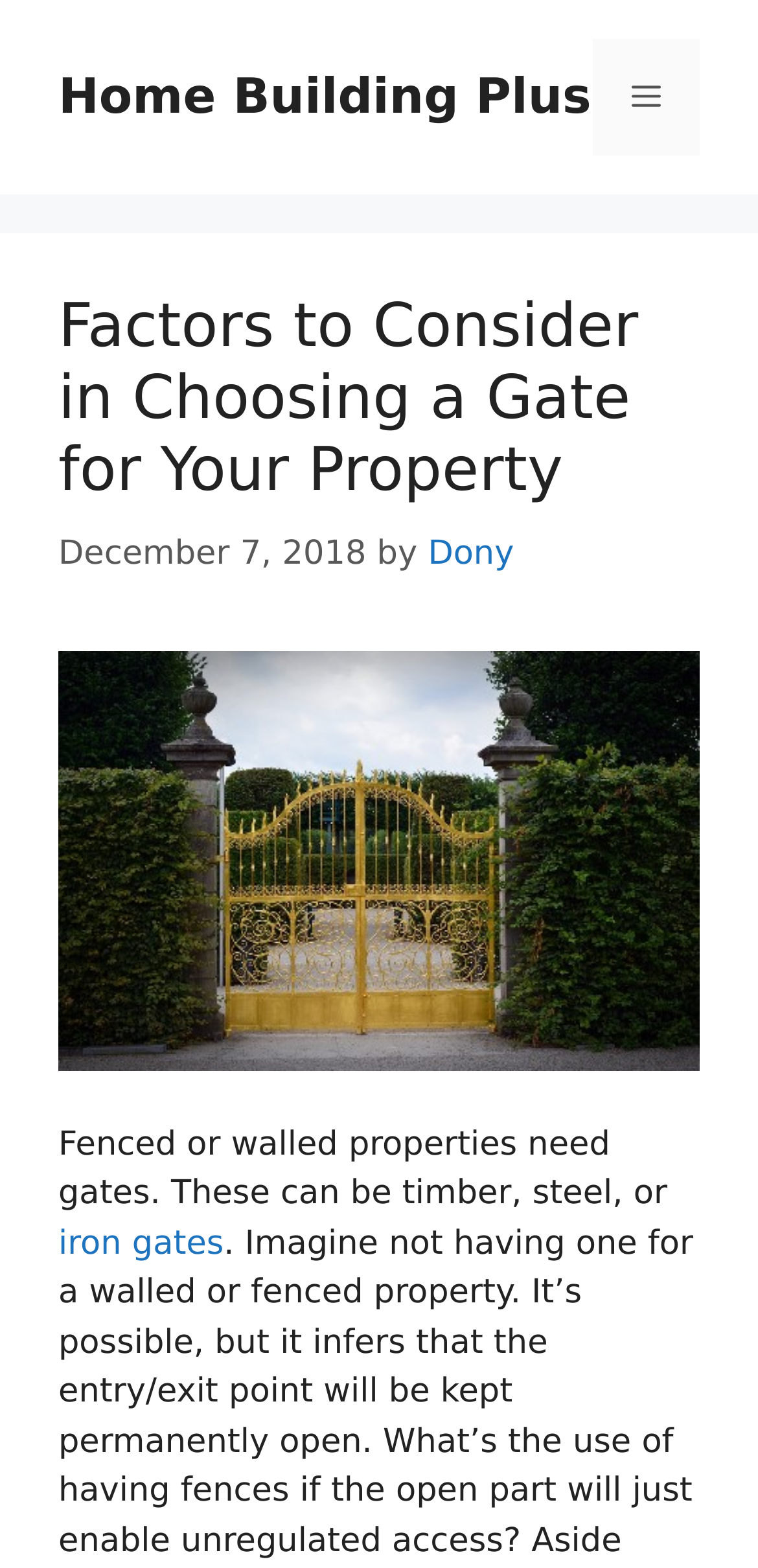Describe every aspect of the webpage in a detailed manner.

The webpage is about choosing a gate for a property, specifically discussing factors to consider. At the top, there is a banner that spans the entire width of the page, containing a link to "Home Building Plus" on the left side and a mobile toggle button on the right side. Below the banner, there is a navigation section with a button labeled "Menu" that controls the primary menu.

The main content of the page is headed by a title "Factors to Consider in Choosing a Gate for Your Property" which is centered near the top of the page. Below the title, there is a timestamp indicating that the article was published on December 7, 2018, followed by the author's name "Dony".

The main article starts with a paragraph of text that begins with "Fenced or walled properties need gates. These can be timber, steel, or" and is positioned below the title and timestamp. The text is interrupted by a link to "iron gates" which is placed inline with the surrounding text.